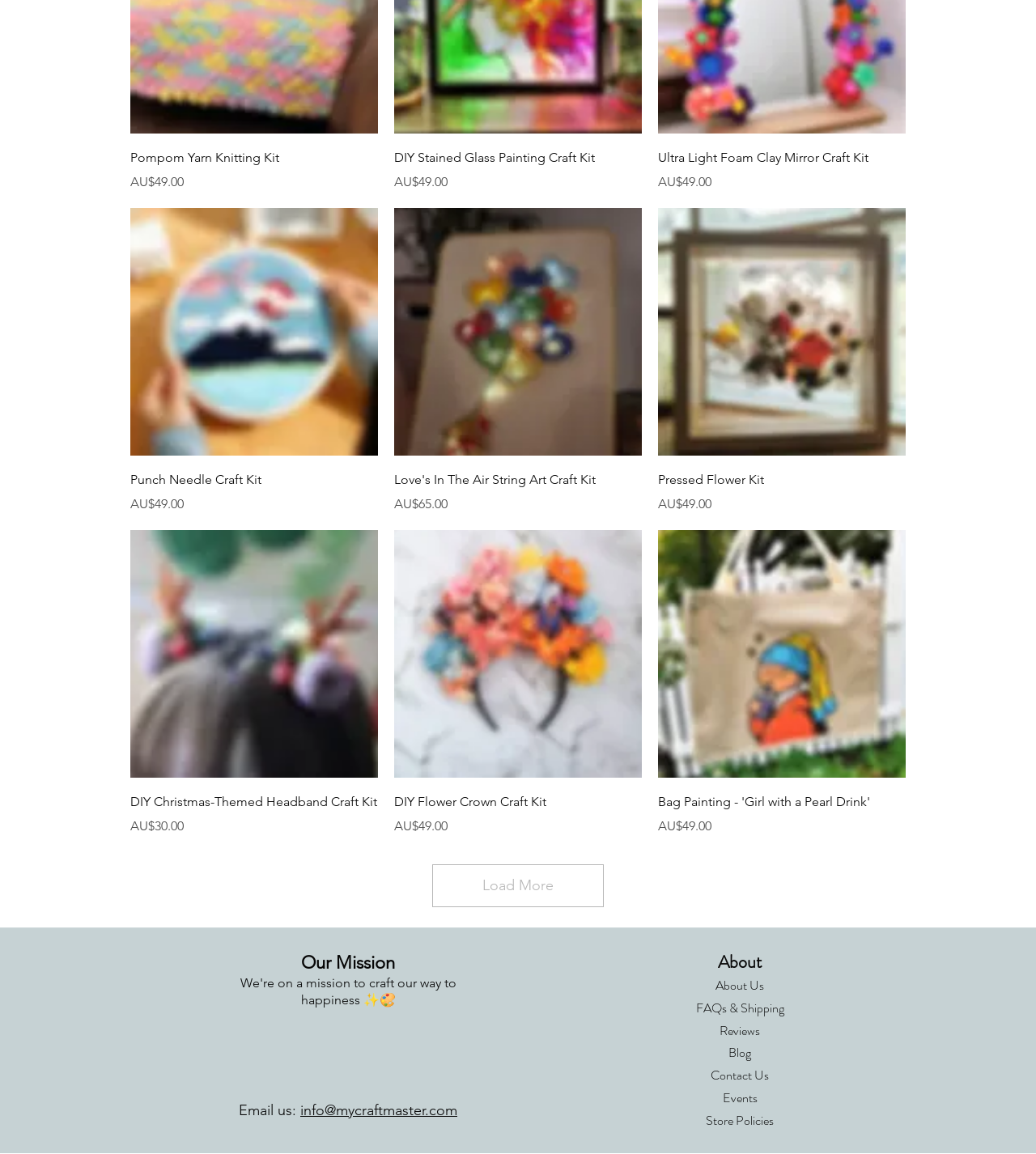Pinpoint the bounding box coordinates of the element that must be clicked to accomplish the following instruction: "Go to Motherboards". The coordinates should be in the format of four float numbers between 0 and 1, i.e., [left, top, right, bottom].

None